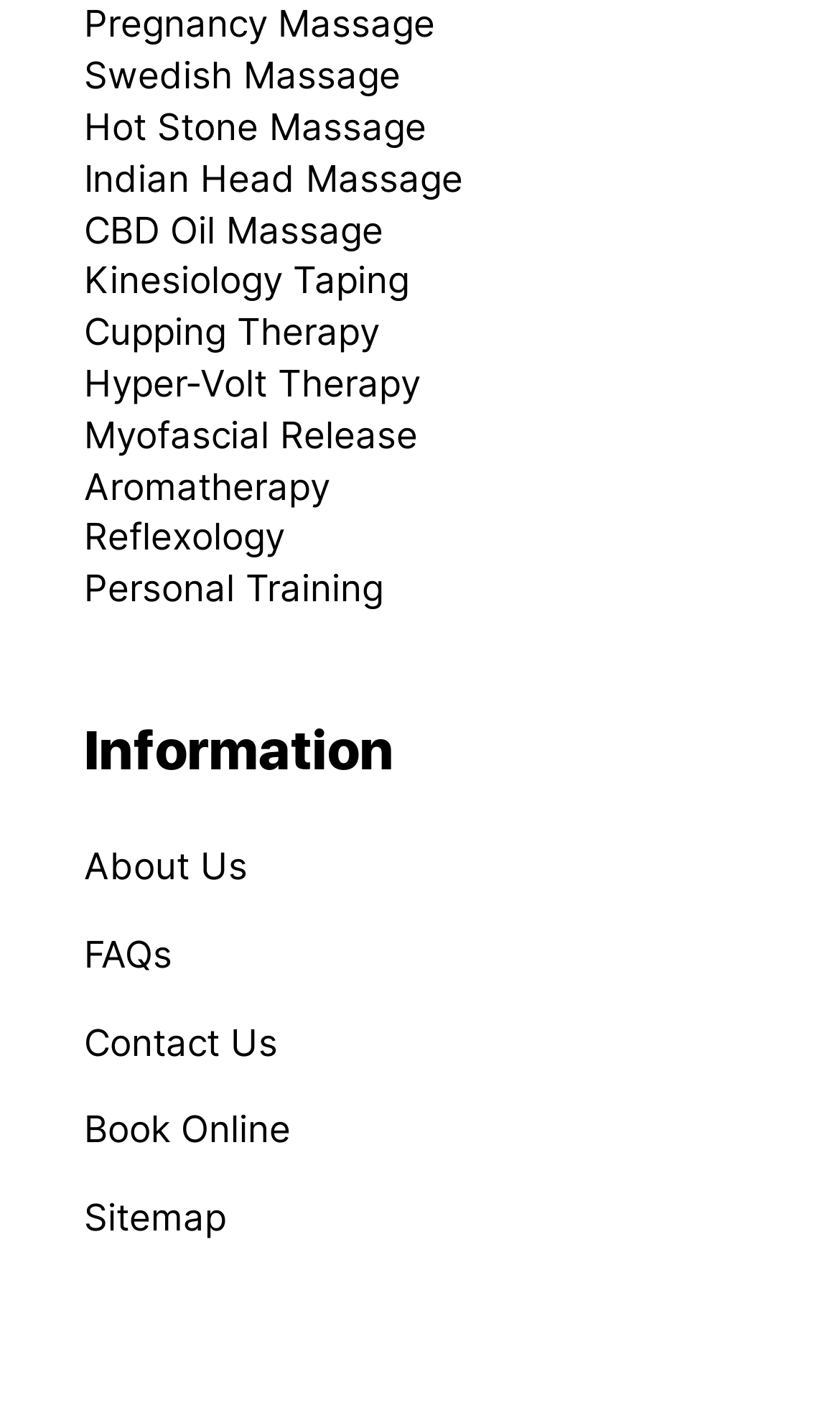Please give a succinct answer to the question in one word or phrase:
What type of massage is listed first?

Pregnancy Massage